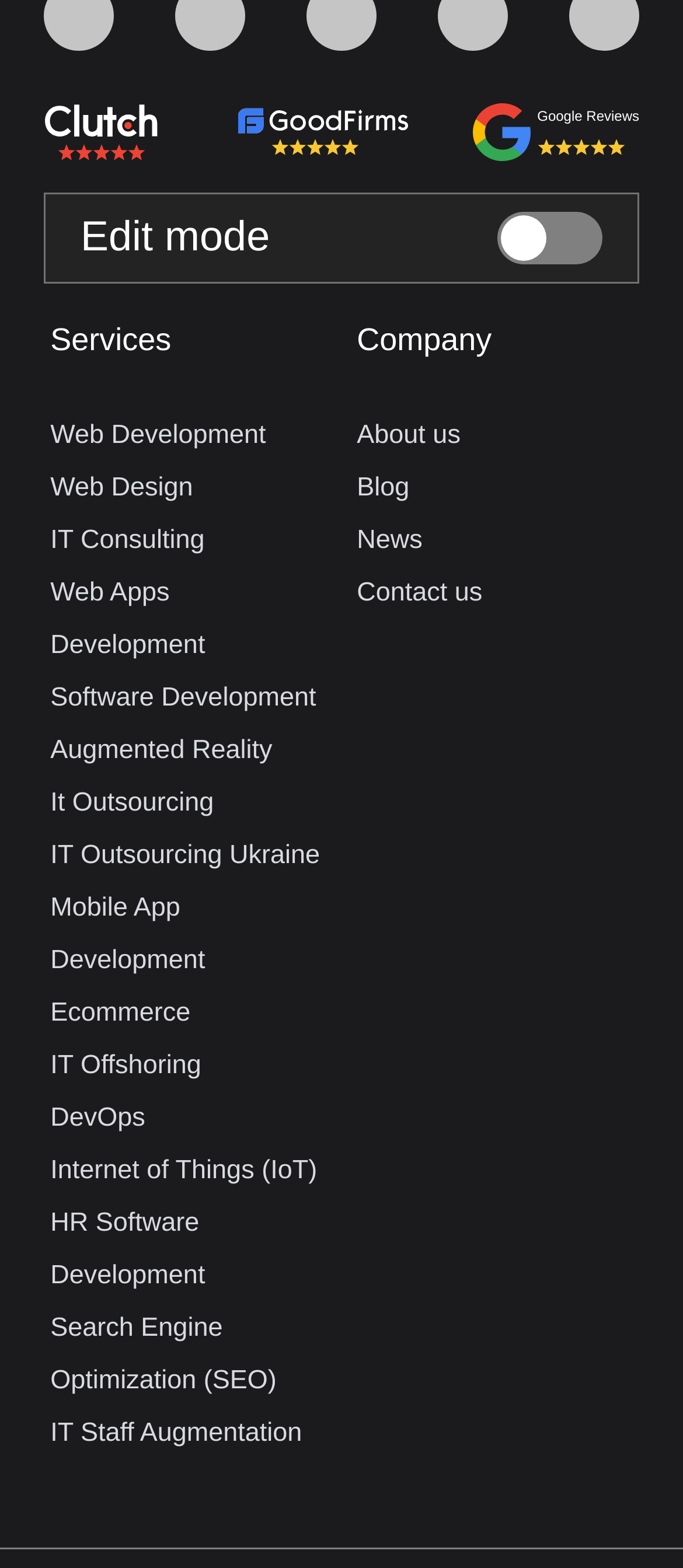Please identify the bounding box coordinates of the area I need to click to accomplish the following instruction: "Click on Clutch".

[0.064, 0.065, 0.231, 0.106]